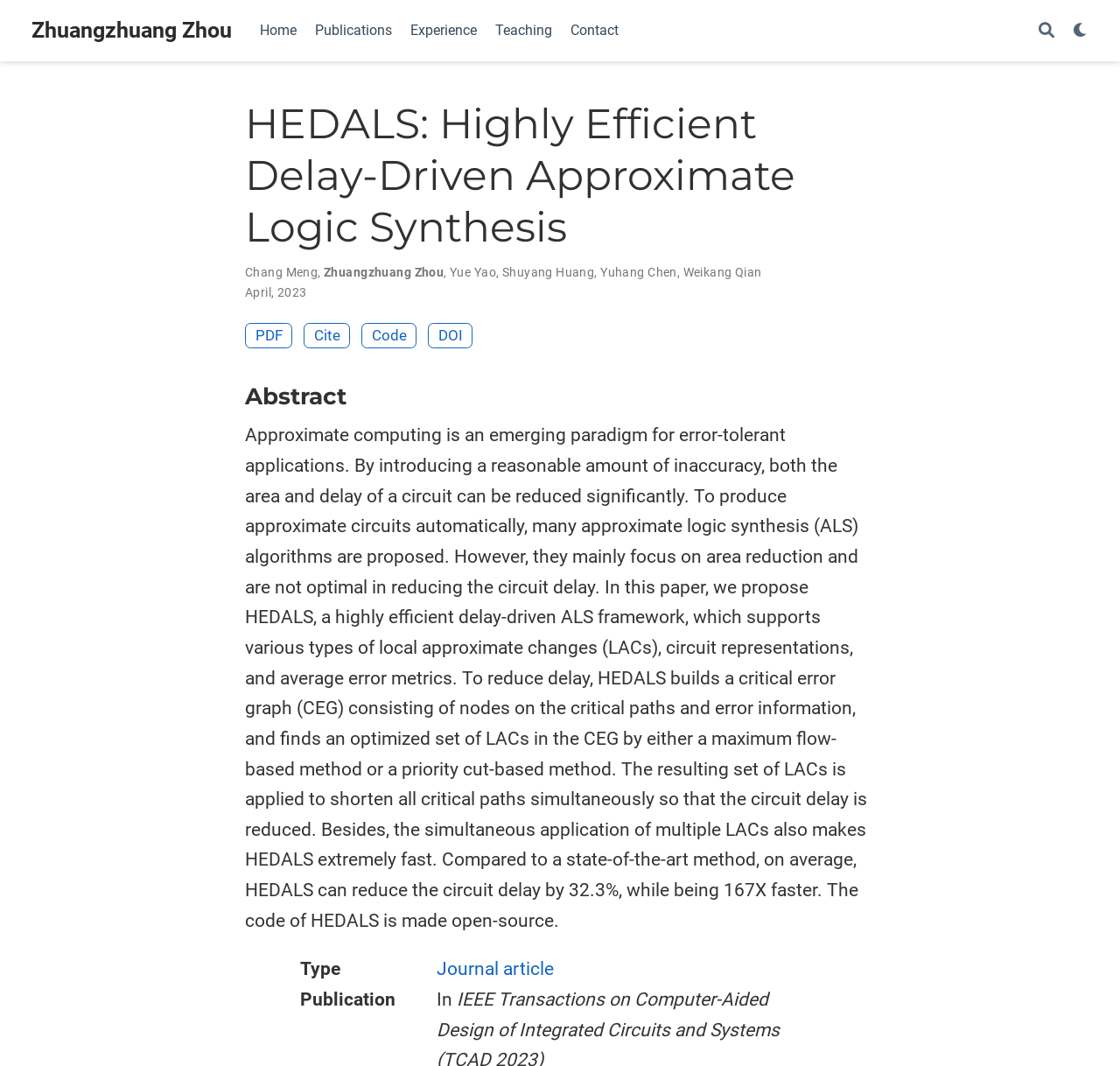Determine the bounding box coordinates of the clickable element necessary to fulfill the instruction: "Click on the 'About Us' link". Provide the coordinates as four float numbers within the 0 to 1 range, i.e., [left, top, right, bottom].

None